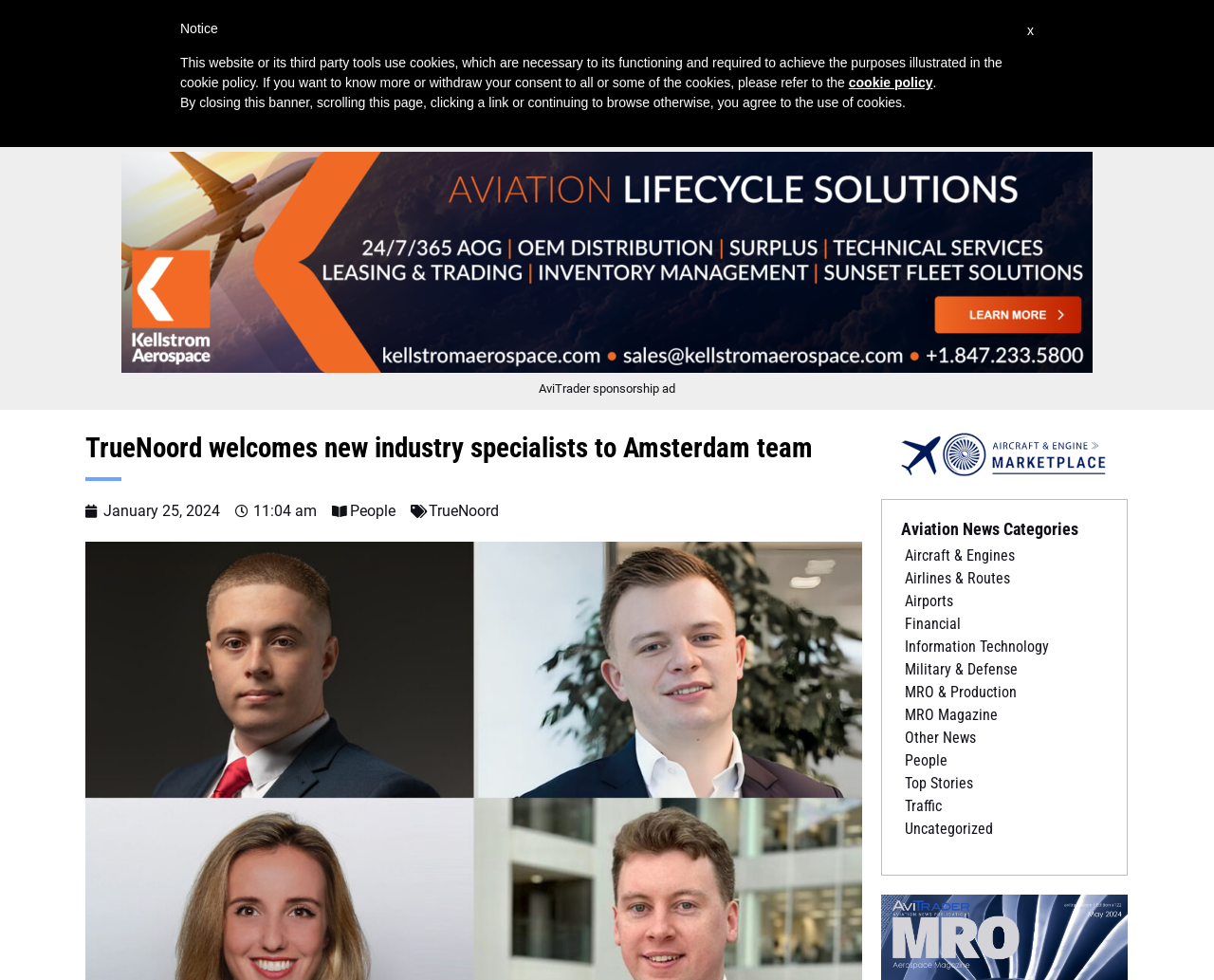Identify the bounding box coordinates of the part that should be clicked to carry out this instruction: "Read the 'TrueNoord welcomes new industry specialists to Amsterdam team' article".

[0.07, 0.438, 0.71, 0.491]